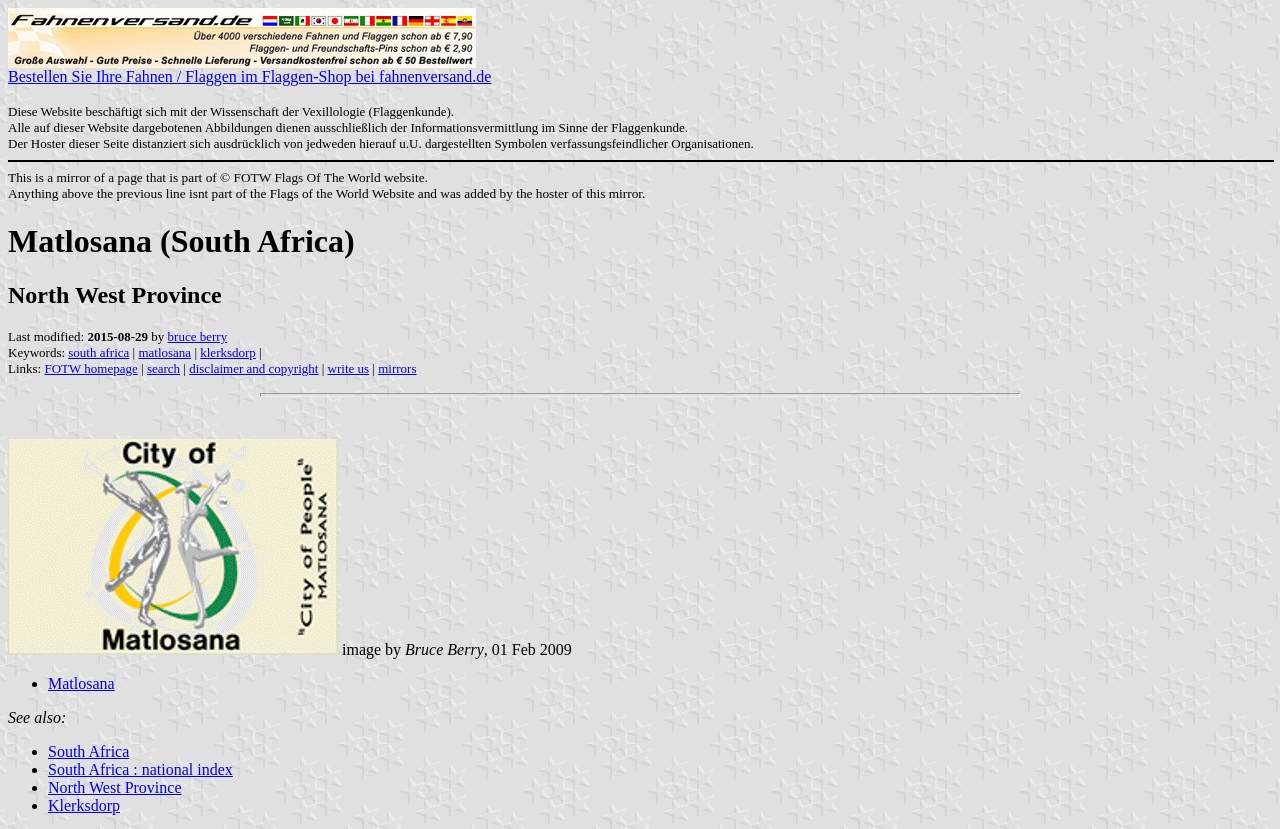Indicate the bounding box coordinates of the element that must be clicked to execute the instruction: "Click on the link to bestellen flags". The coordinates should be given as four float numbers between 0 and 1, i.e., [left, top, right, bottom].

[0.006, 0.065, 0.384, 0.103]